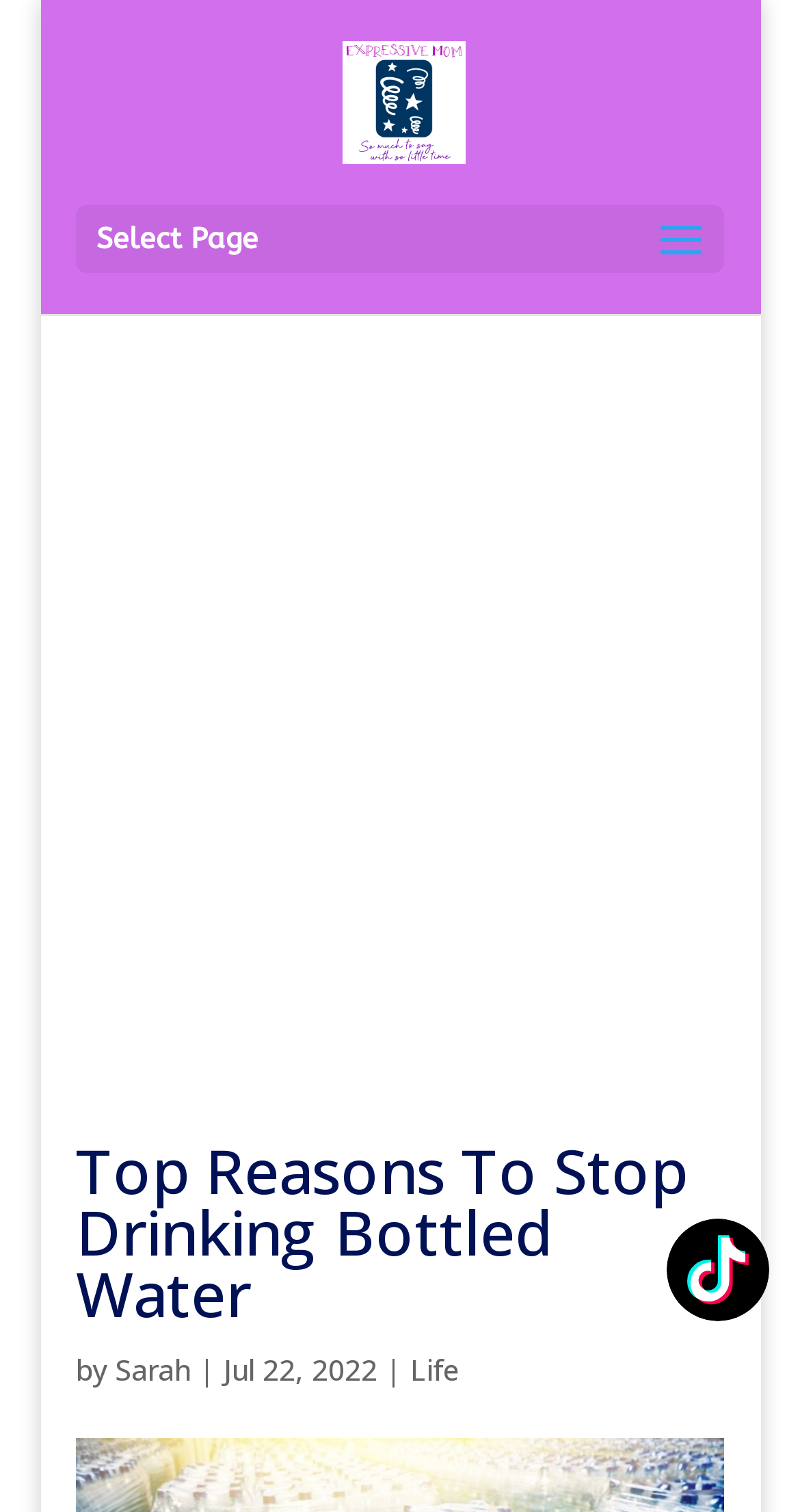Please respond to the question using a single word or phrase:
What is the author's name of the article?

Sarah